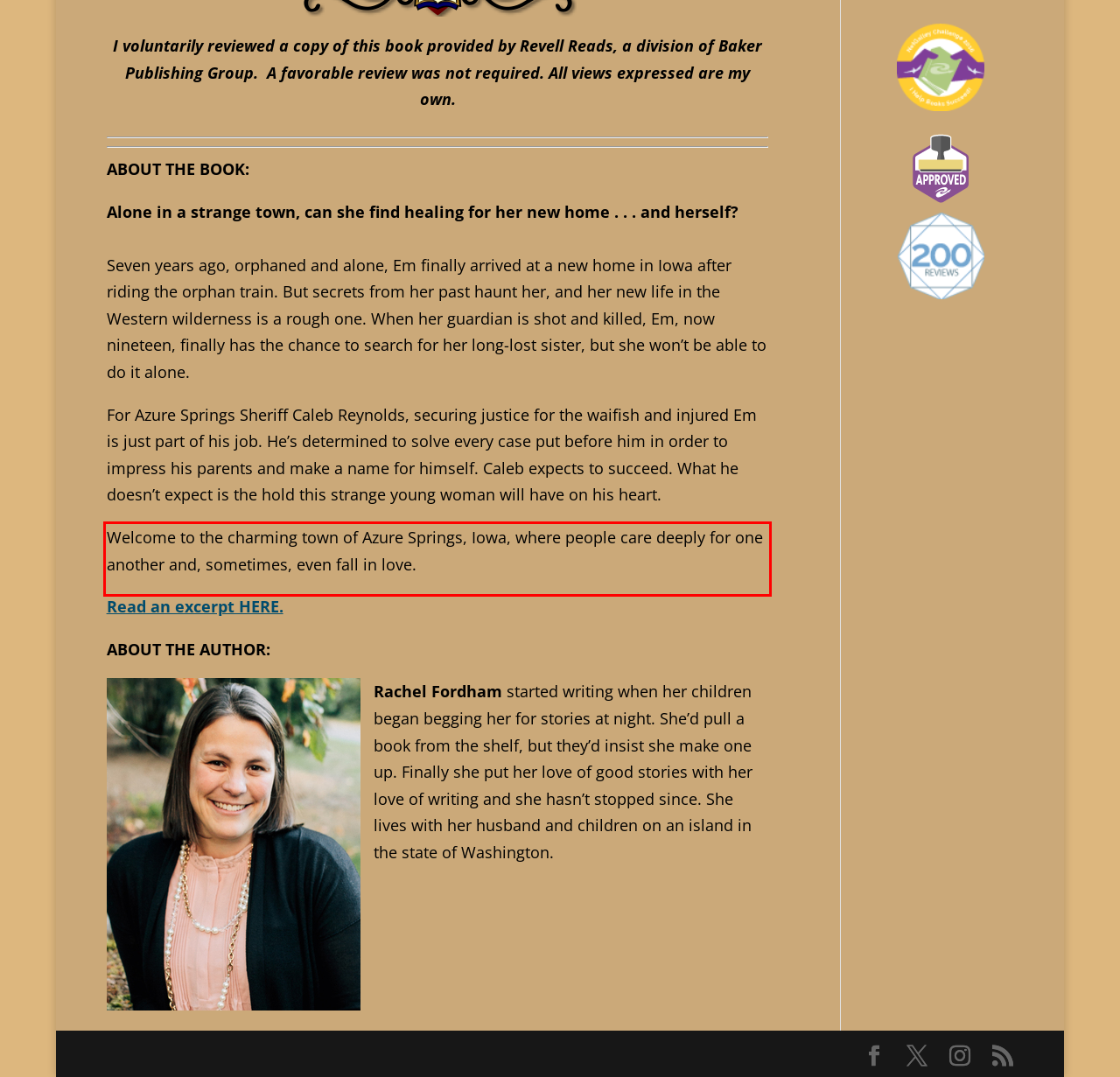Given a screenshot of a webpage containing a red bounding box, perform OCR on the text within this red bounding box and provide the text content.

Welcome to the charming town of Azure Springs, Iowa, where people care deeply for one another and, sometimes, even fall in love.